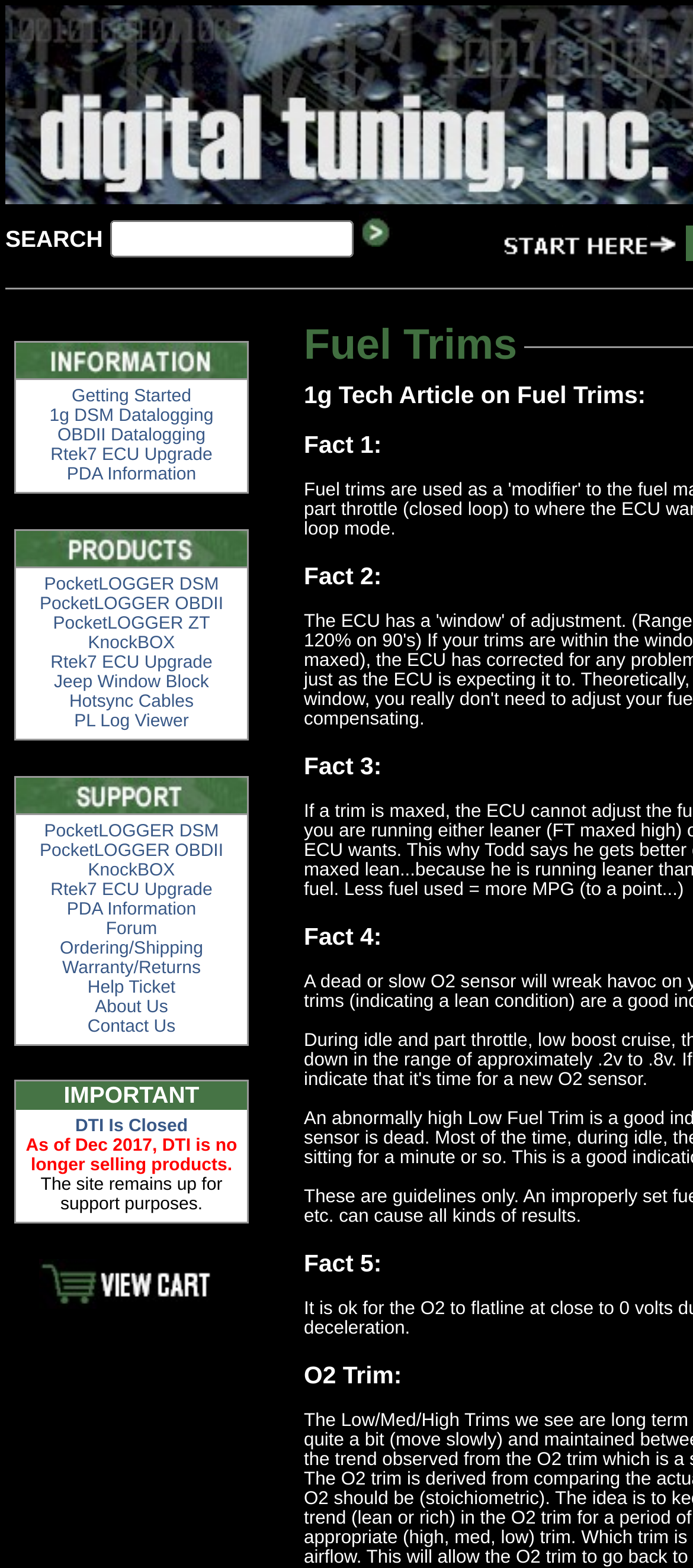Given the element description "PocketLOGGER DSM", identify the bounding box of the corresponding UI element.

[0.064, 0.524, 0.316, 0.537]